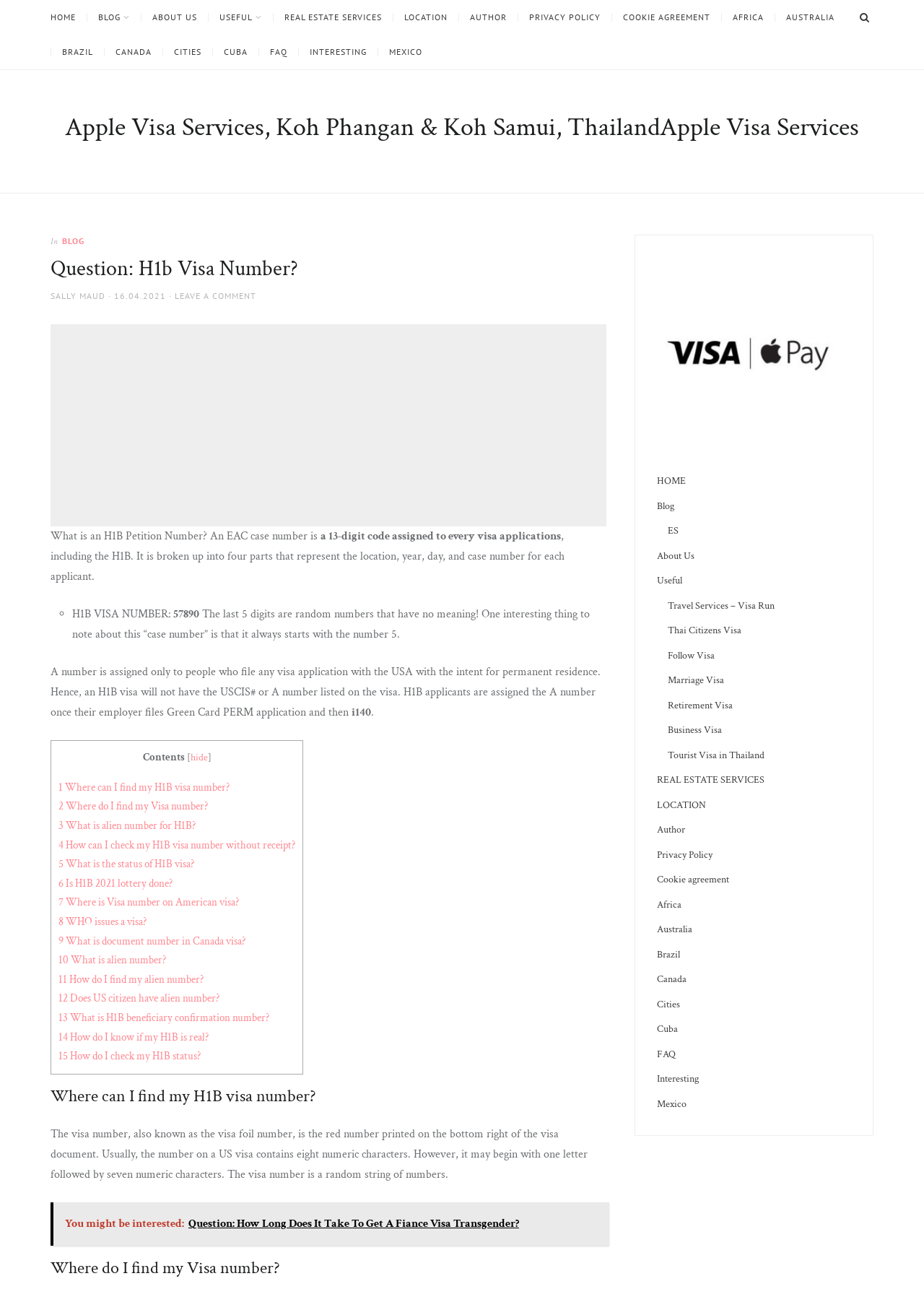Please specify the bounding box coordinates for the clickable region that will help you carry out the instruction: "Read the article about H1B VISA NUMBER".

[0.078, 0.471, 0.185, 0.482]